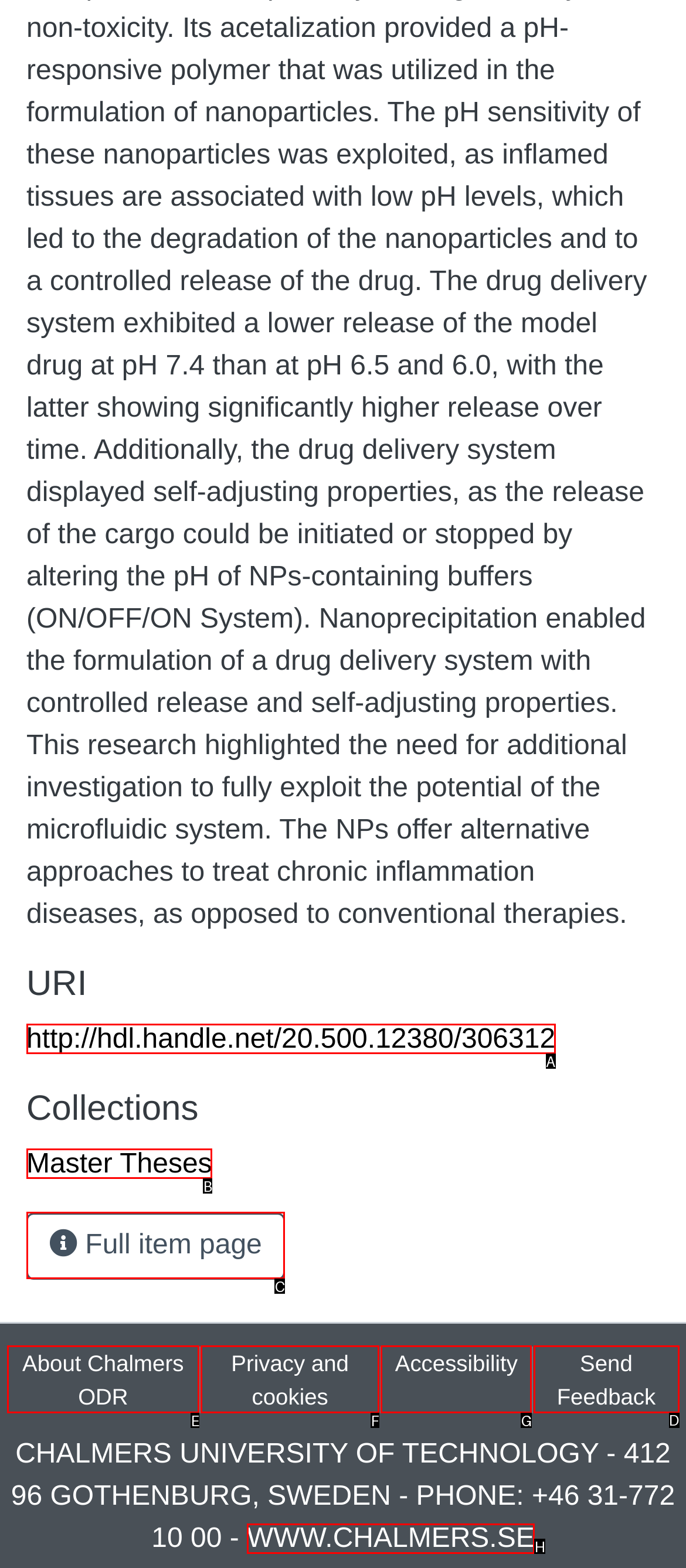Determine which option should be clicked to carry out this task: Send feedback
State the letter of the correct choice from the provided options.

D